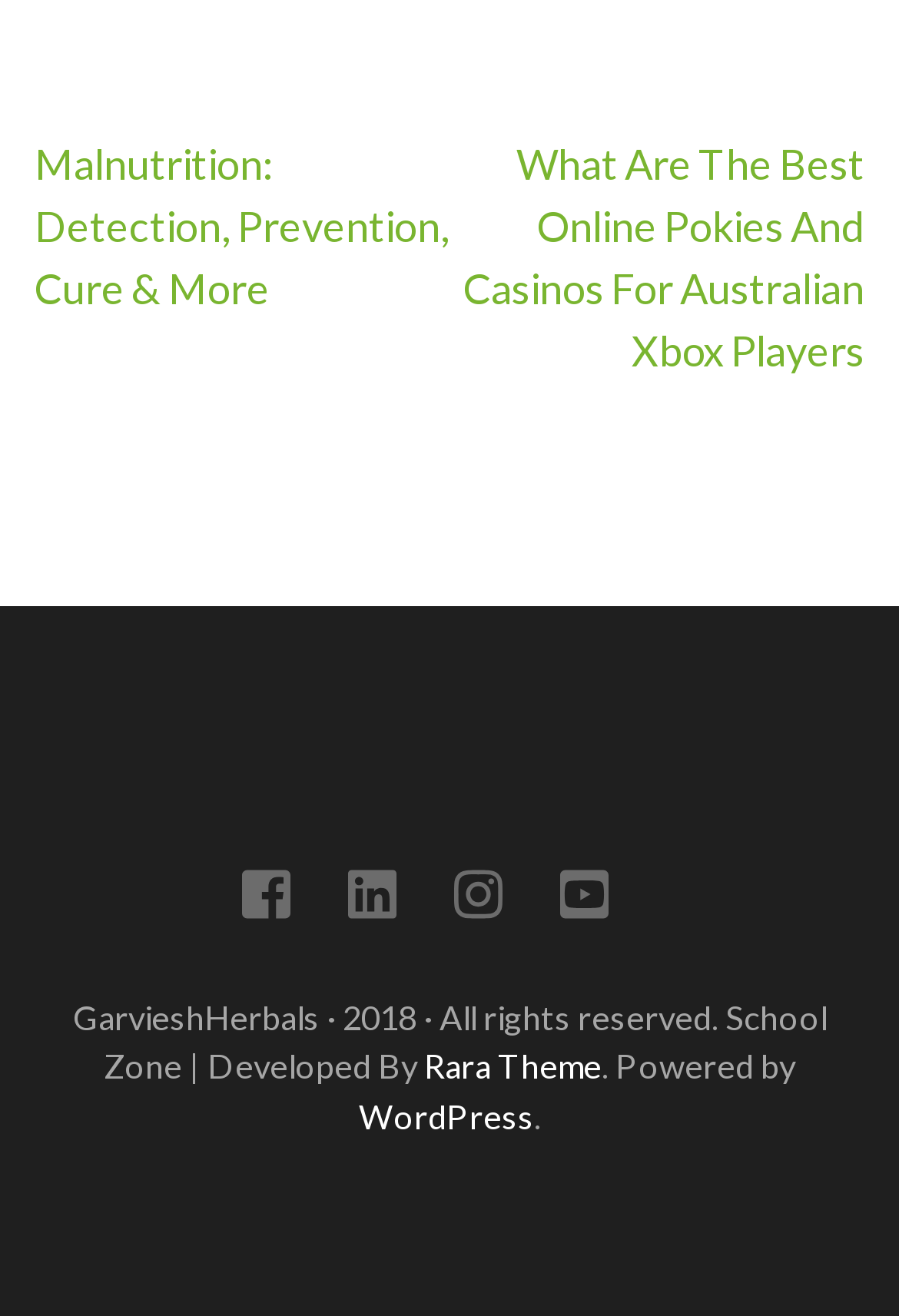How many social media links are available?
Please provide a single word or phrase in response based on the screenshot.

4